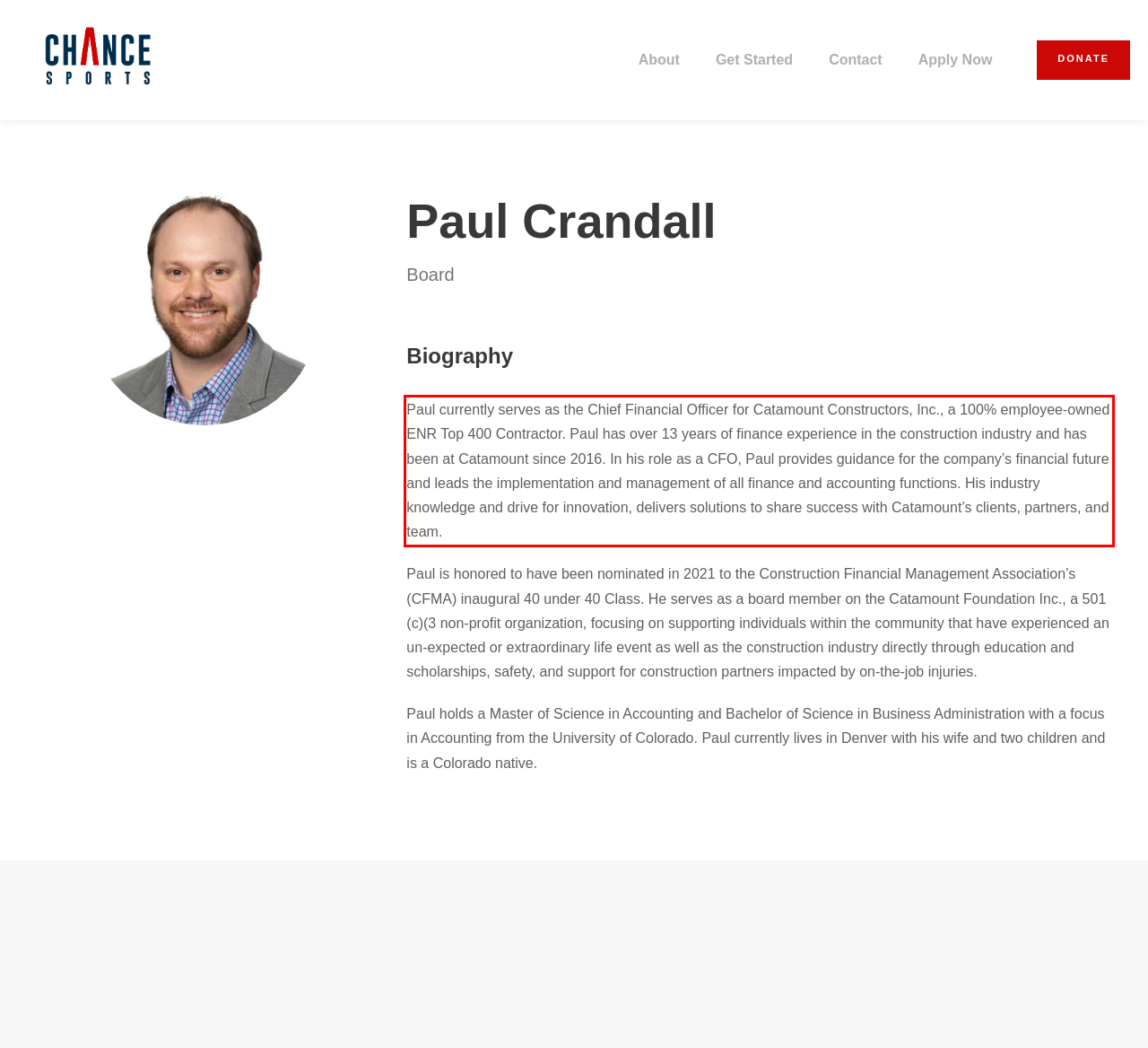Examine the webpage screenshot and use OCR to obtain the text inside the red bounding box.

Paul currently serves as the Chief Financial Officer for Catamount Constructors, Inc., a 100% employee-owned ENR Top 400 Contractor. Paul has over 13 years of finance experience in the construction industry and has been at Catamount since 2016. In his role as a CFO, Paul provides guidance for the company’s financial future and leads the implementation and management of all finance and accounting functions. His industry knowledge and drive for innovation, delivers solutions to share success with Catamount’s clients, partners, and team.